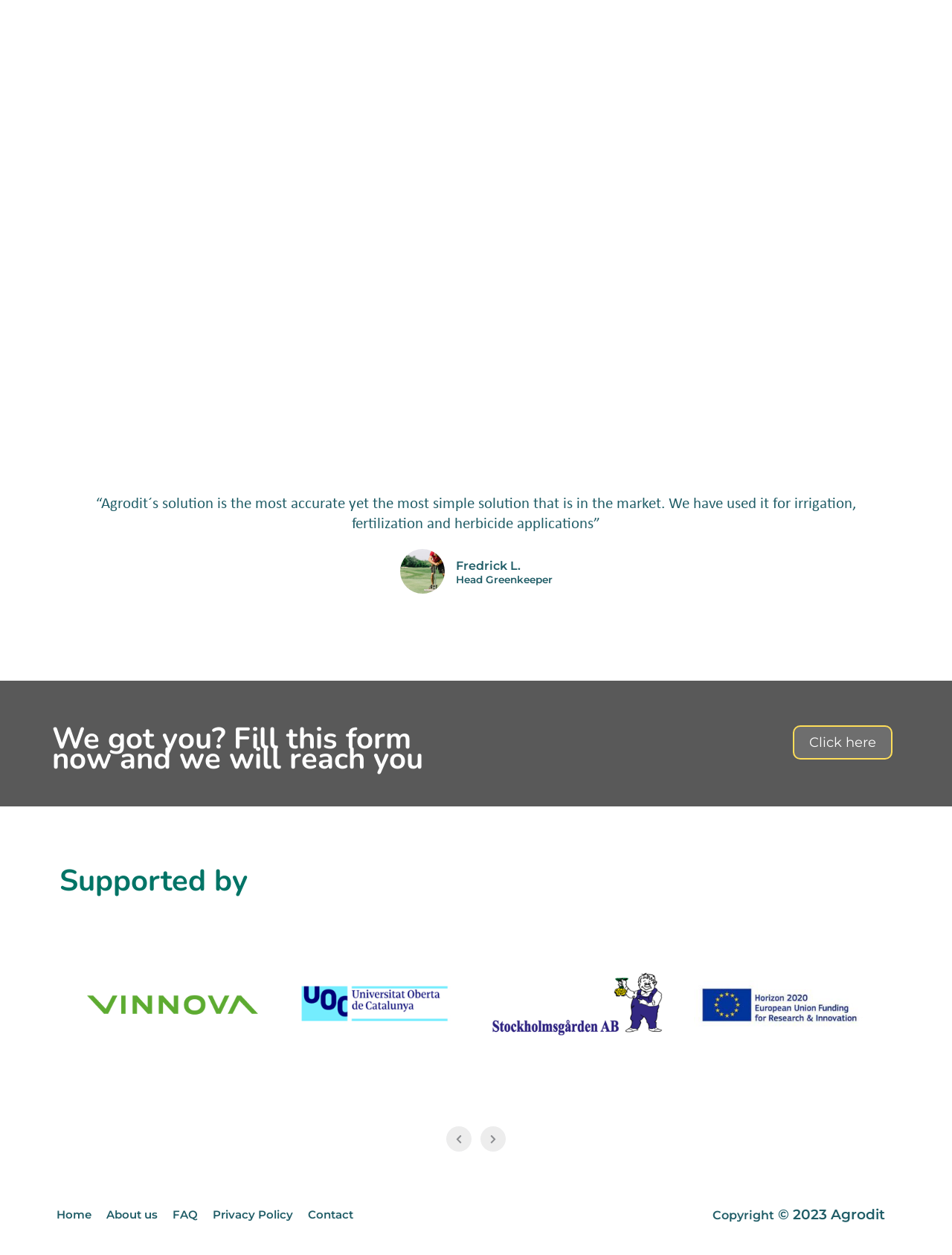Identify the bounding box coordinates for the element you need to click to achieve the following task: "Check 'FAQ'". The coordinates must be four float values ranging from 0 to 1, formatted as [left, top, right, bottom].

[0.174, 0.954, 0.216, 0.982]